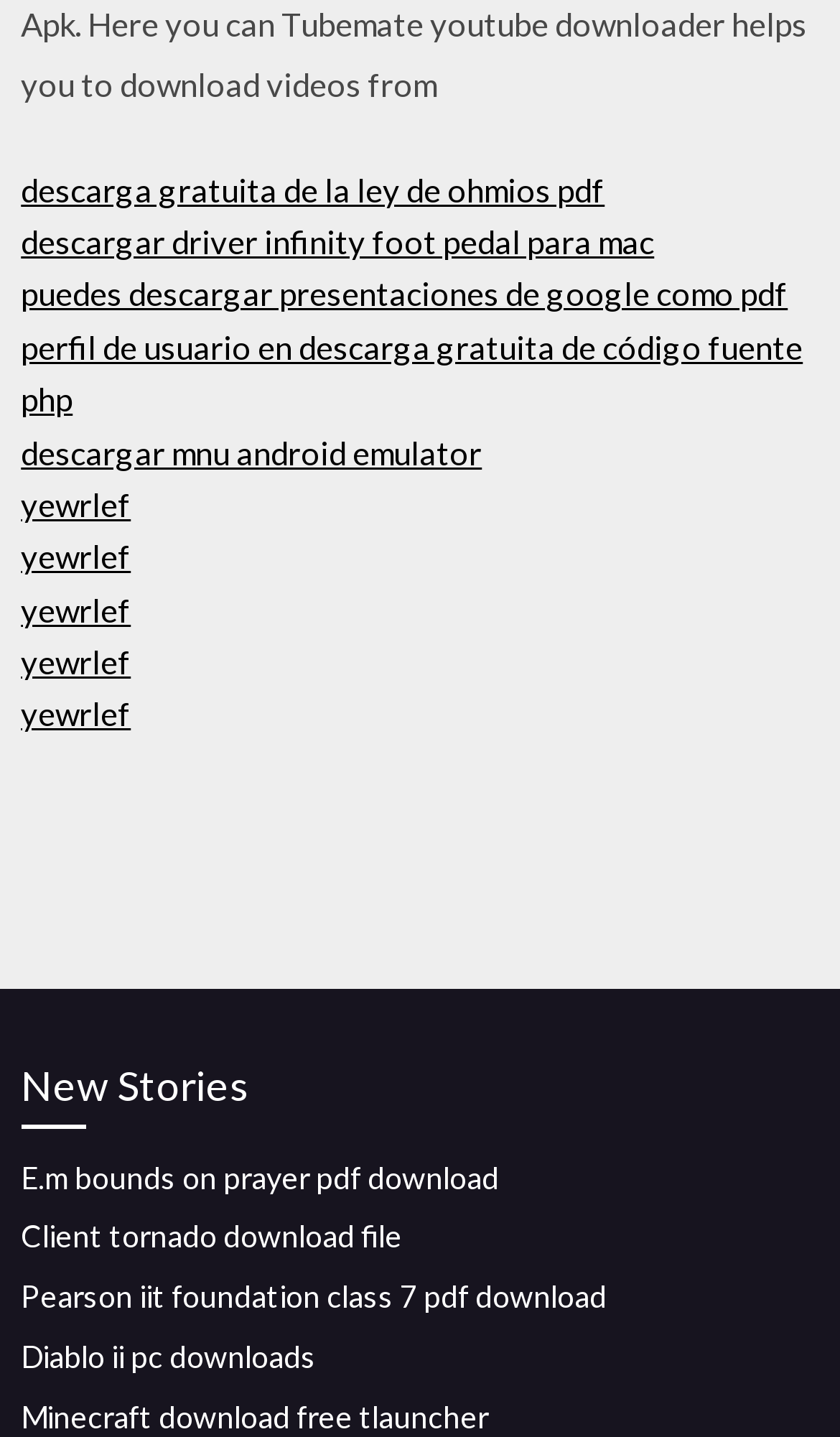Using the information shown in the image, answer the question with as much detail as possible: What is the vertical position of the 'New Stories' heading?

By analyzing the y1 and y2 coordinates of the 'New Stories' heading, I can determine that it is located in the middle of the webpage, with y1 being 0.733 and y2 being 0.785.